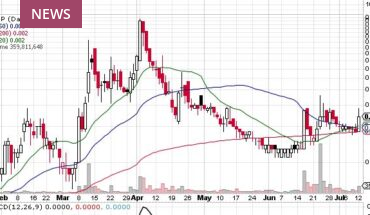Provide a brief response to the question using a single word or phrase: 
What time period does the chart span?

January to early July